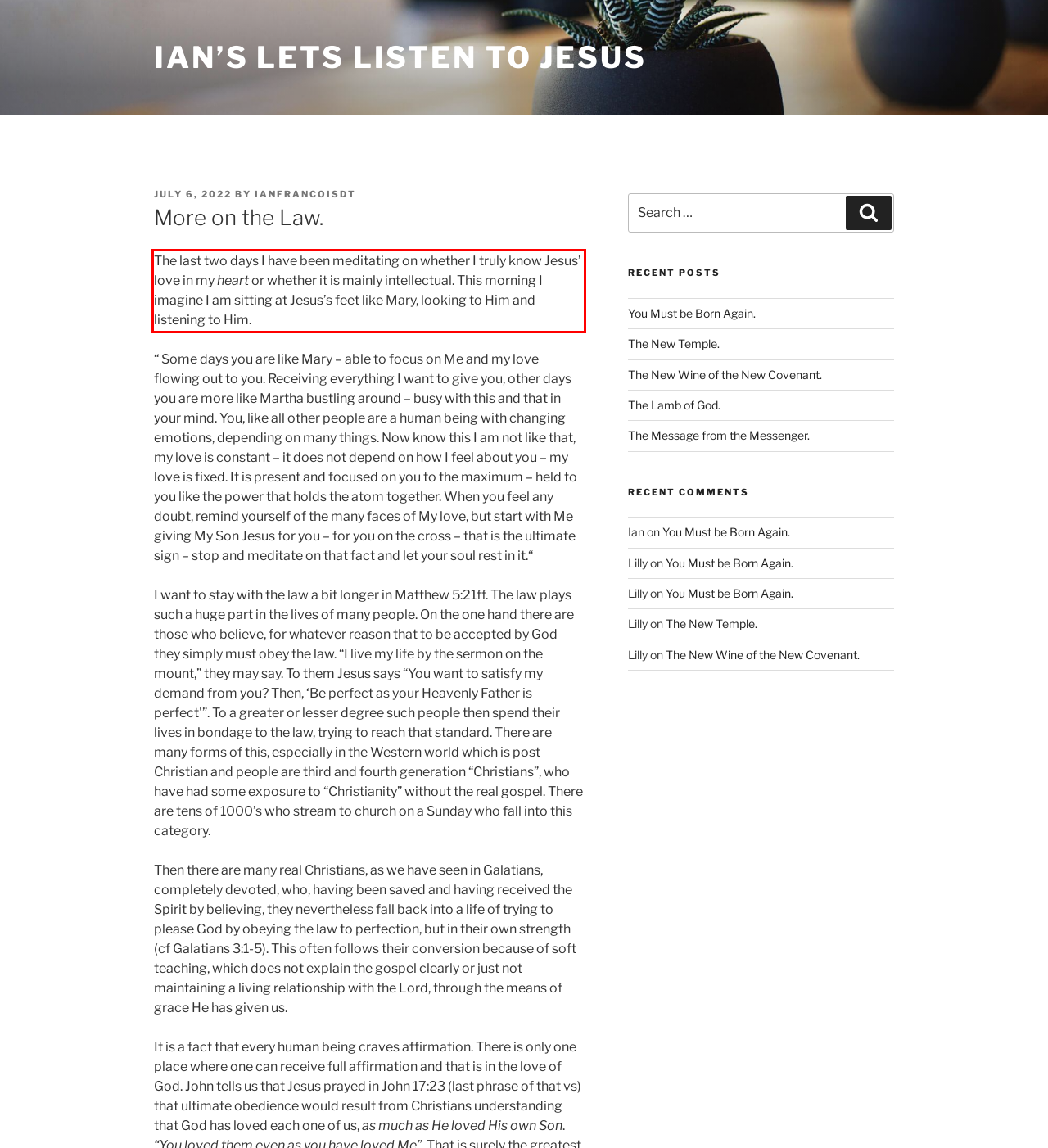You are provided with a screenshot of a webpage featuring a red rectangle bounding box. Extract the text content within this red bounding box using OCR.

The last two days I have been meditating on whether I truly know Jesus’ love in my heart or whether it is mainly intellectual. This morning I imagine I am sitting at Jesus’s feet like Mary, looking to Him and listening to Him.